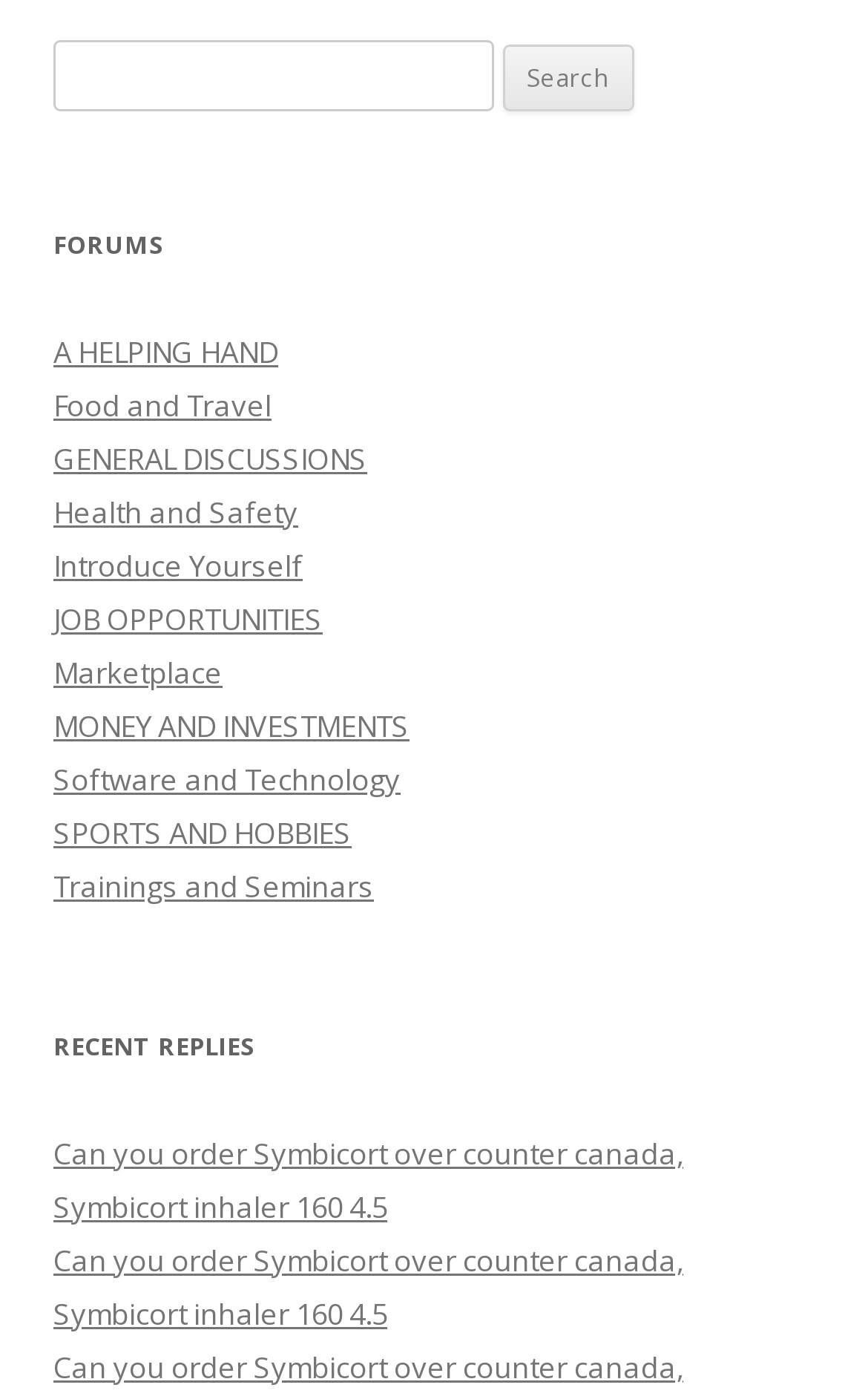What is the title of the second heading on the webpage?
Refer to the image and answer the question using a single word or phrase.

RECENT REPLIES